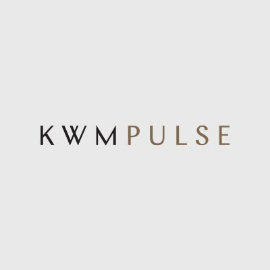Analyze the image and provide a detailed answer to the question: What is the tone of the logo design?

The caption describes the logo design as modern and minimalist, emphasizing professionalism and approachability, which suggests that the tone of the logo design is sleek and contemporary.